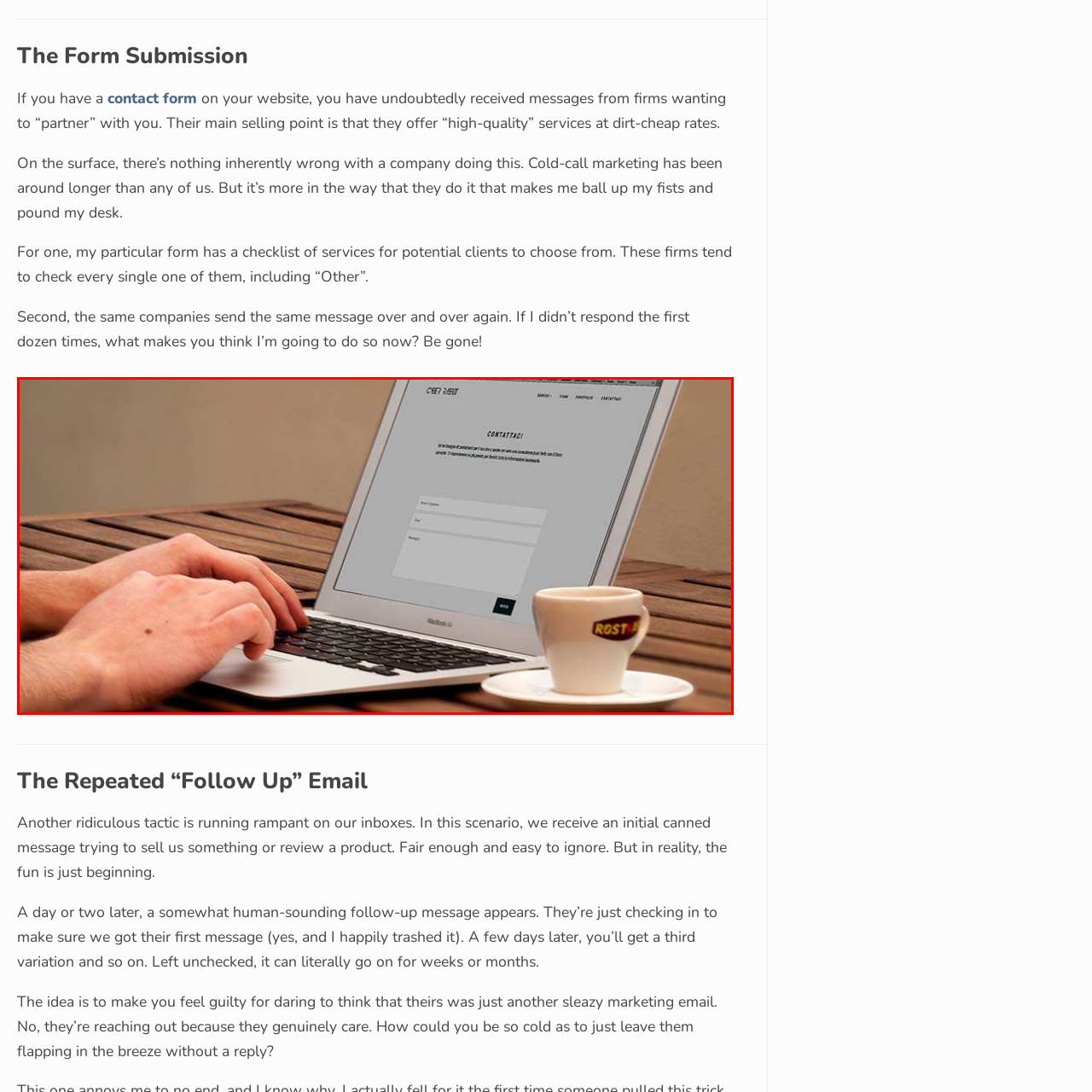Generate a detailed caption for the content inside the red bounding box.

In this image, a person is seen engaged in filling out a contact form on a laptop, highlighting the act of initiating communication through digital platforms. The laptop, placed on a wooden table, displays a clean, minimalist interface with fields labeled for the user to input their information, such as "Name" and "Message." In close proximity, a cup of coffee adds a casual, inviting touch to the scene, suggesting a comfortable working environment. The overall composition emphasizes the ease of online communication, as outlined in the accompanying text discussing the nature of unsolicited marketing messages and the repetitive nature of follow-up emails that often clutter inboxes. This image encapsulates the modern digital landscape where interactions frequently begin with such forms.